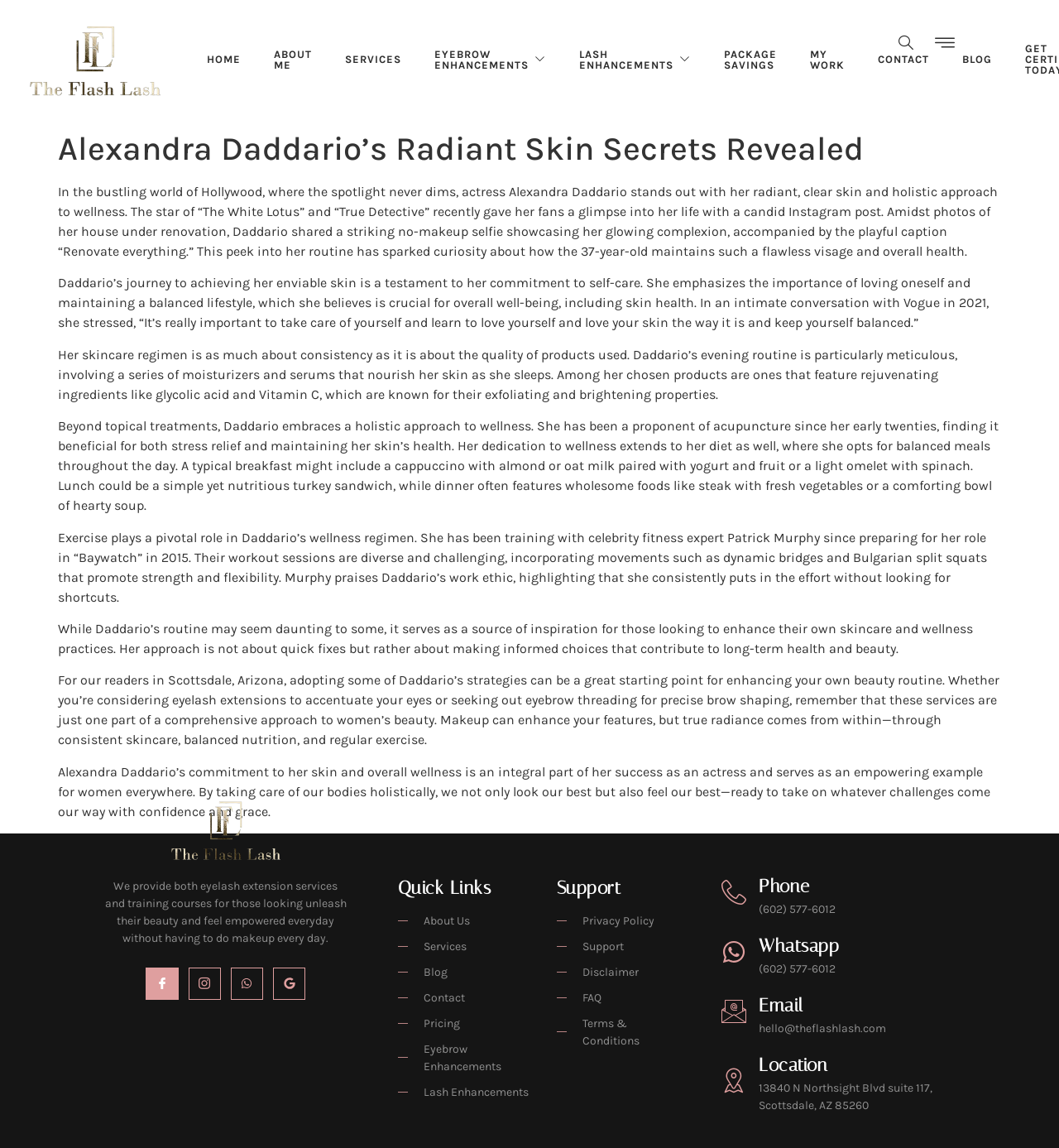Find the bounding box coordinates of the clickable area that will achieve the following instruction: "Click the search button".

None